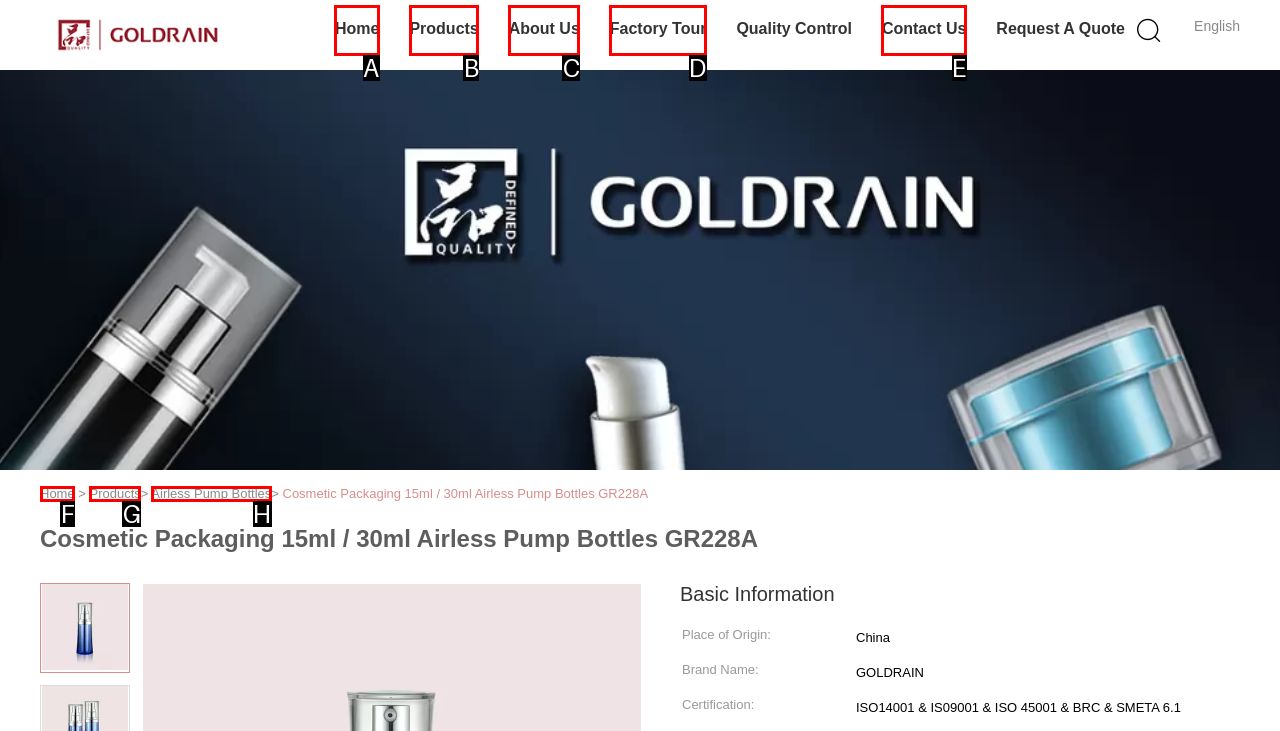Tell me which one HTML element best matches the description: Post an Ad
Answer with the option's letter from the given choices directly.

None